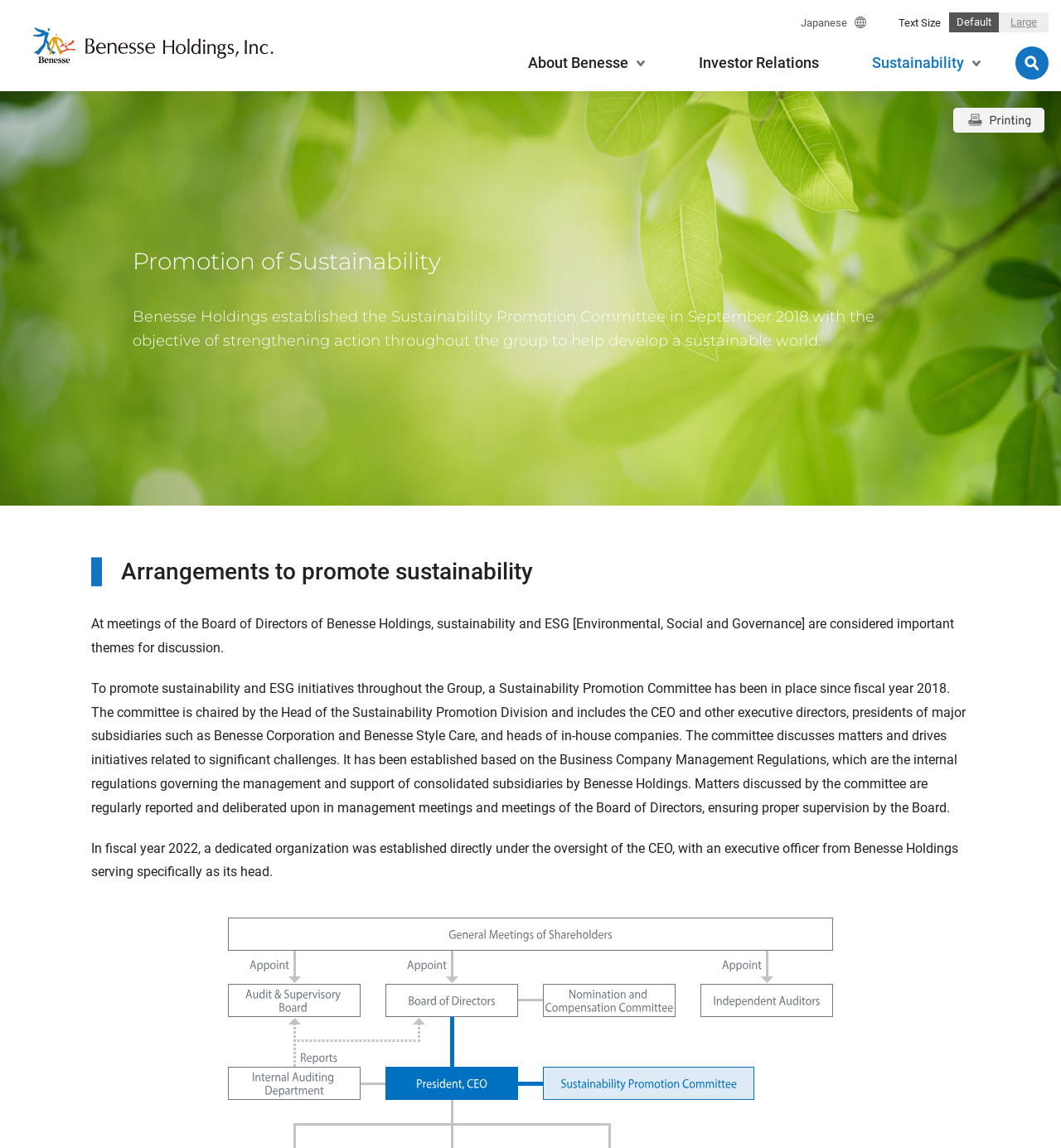What are the three options for text size?
Give a detailed explanation using the information visible in the image.

I found the answer by looking at the dropdown menu that allows users to adjust the text size, which provides three options: Default, Large.